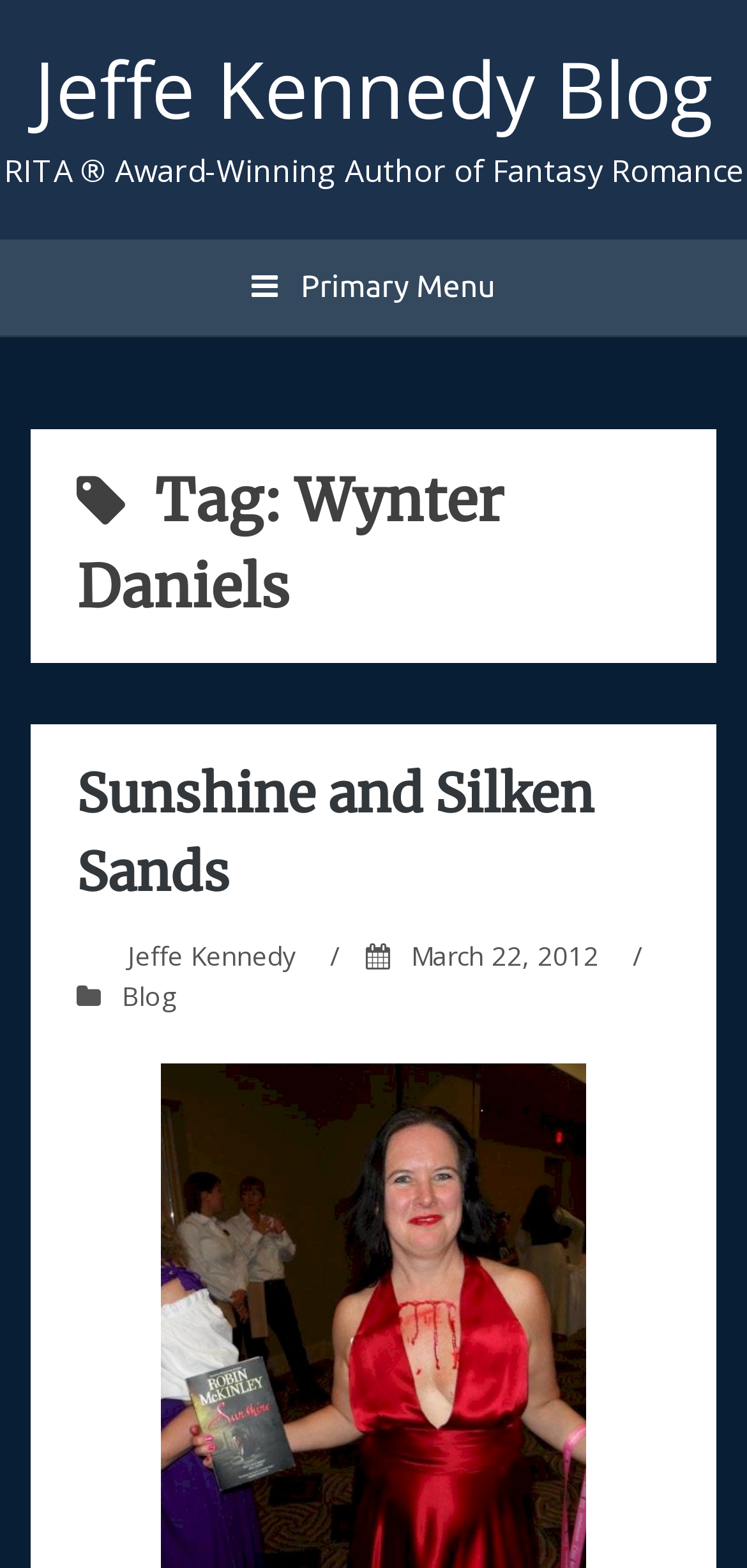Respond to the following query with just one word or a short phrase: 
Who is the author of the blog post?

Wynter Daniels